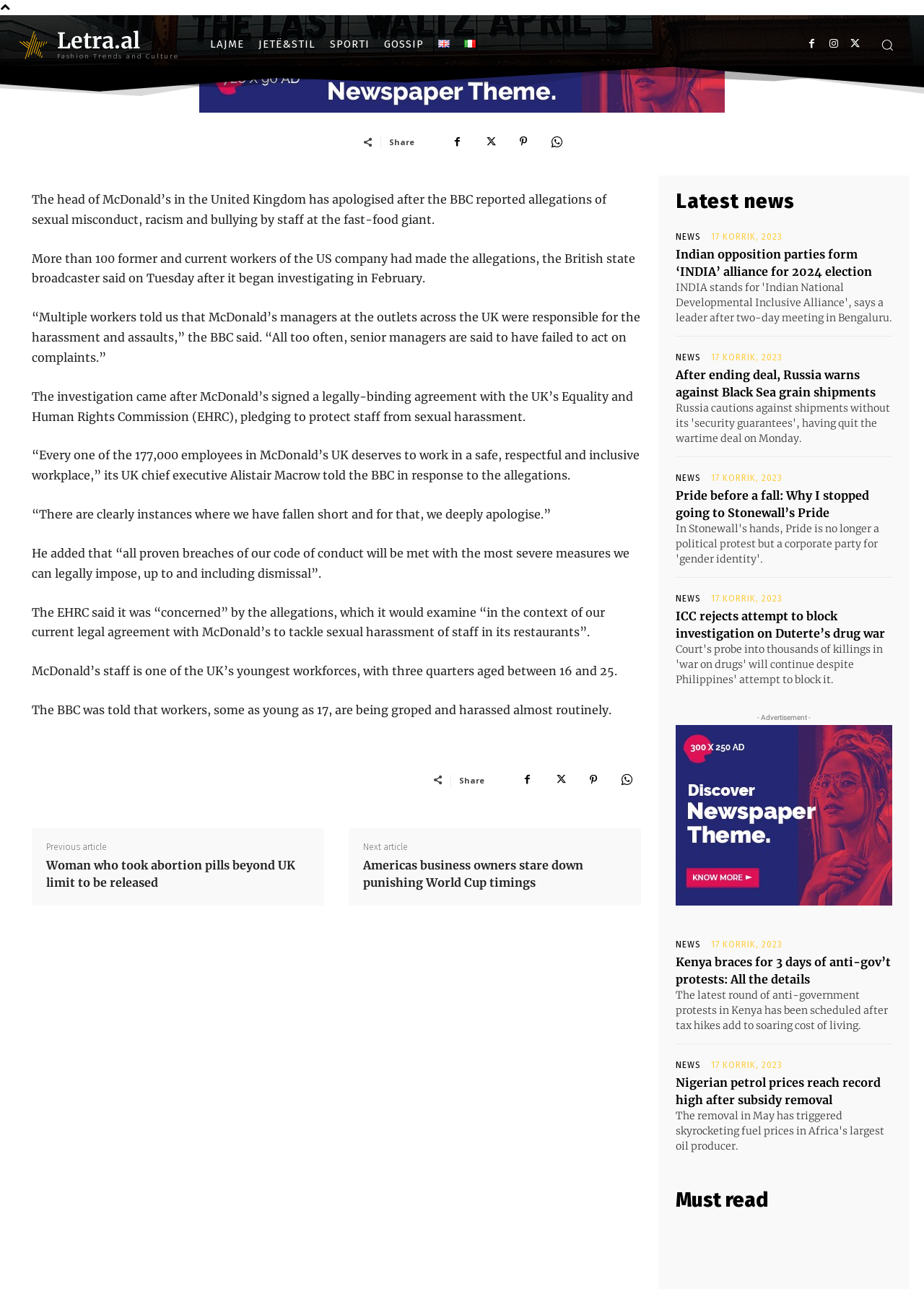Show the bounding box coordinates of the element that should be clicked to complete the task: "Click on the 'Search' button".

[0.939, 0.02, 0.981, 0.05]